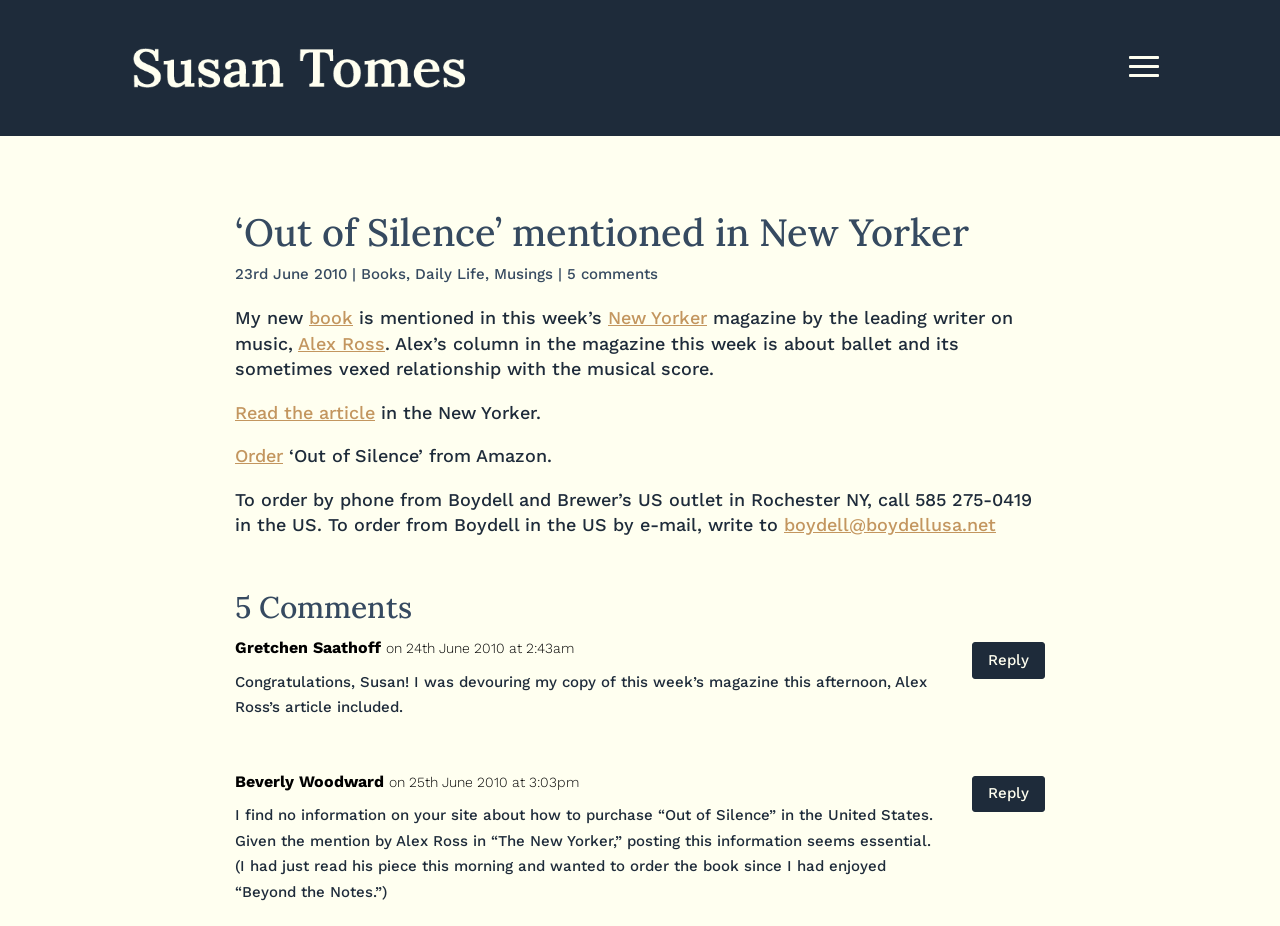Find the bounding box coordinates for the area that must be clicked to perform this action: "Go to Home".

None